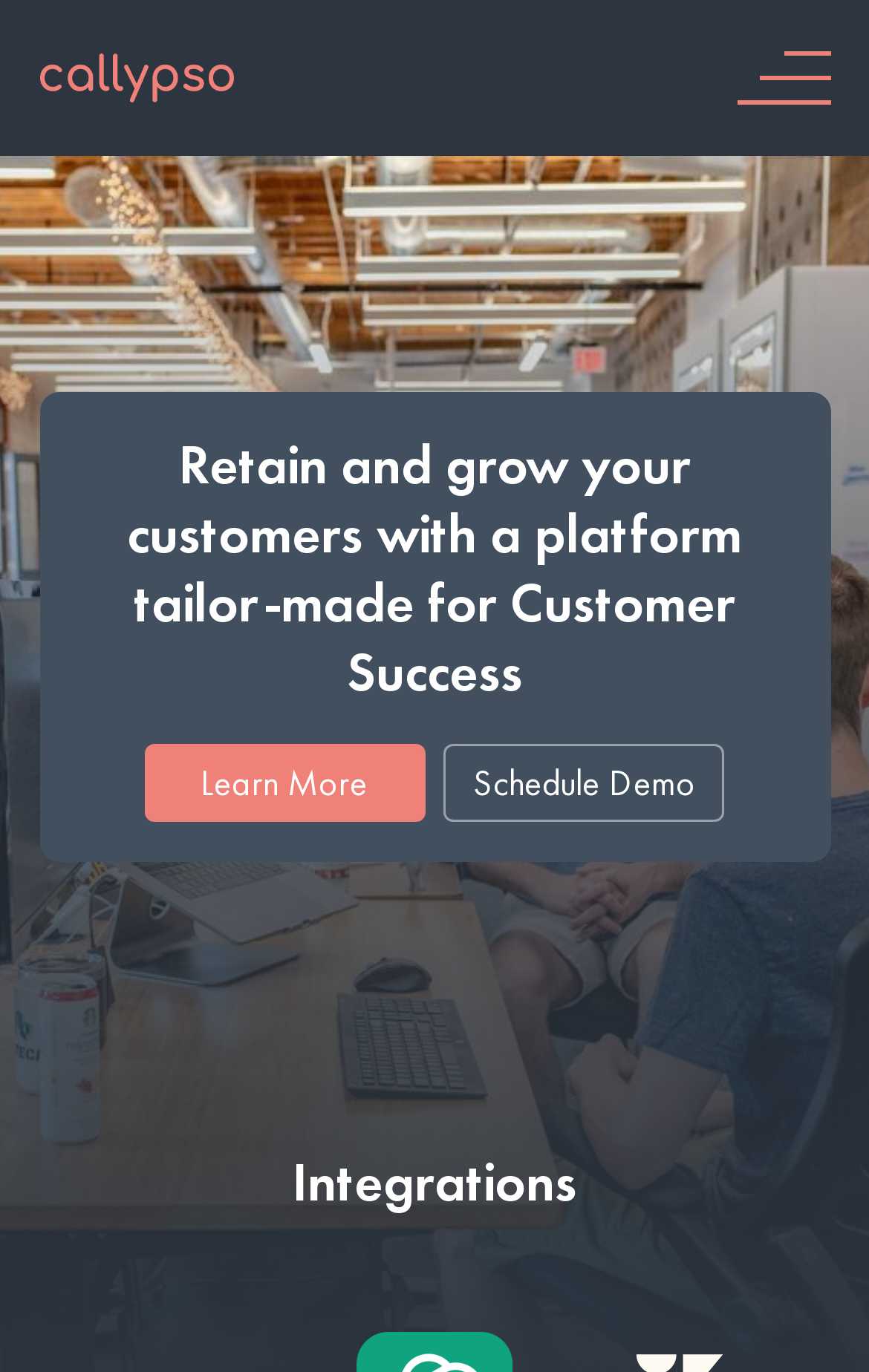What is the tone of the main heading?
Answer briefly with a single word or phrase based on the image.

Promotional